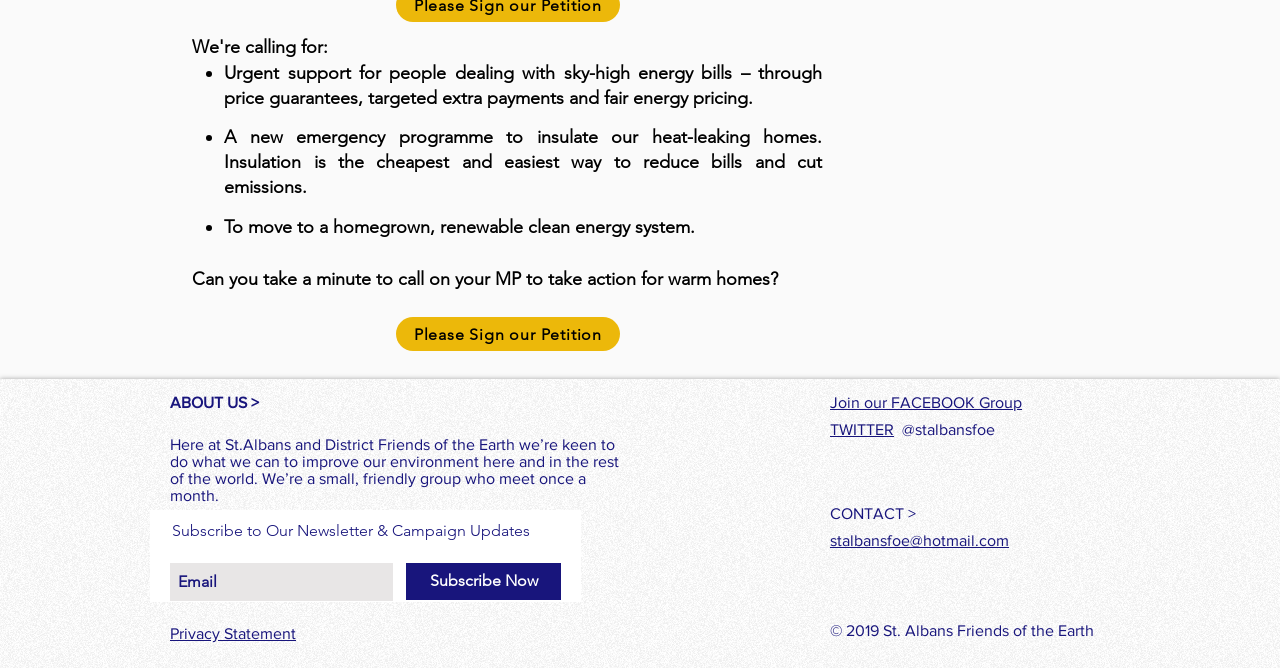What is the main topic of this webpage?
Refer to the image and provide a concise answer in one word or phrase.

Environment